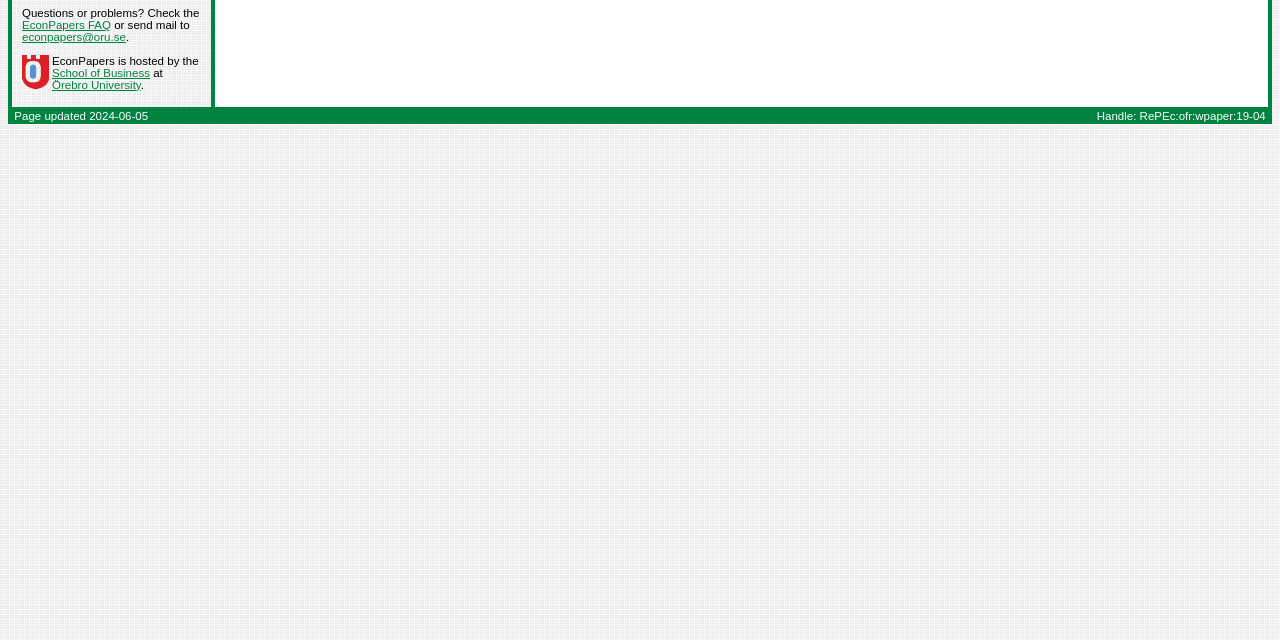Determine the bounding box for the described HTML element: "EconPapers FAQ". Ensure the coordinates are four float numbers between 0 and 1 in the format [left, top, right, bottom].

[0.017, 0.03, 0.087, 0.049]